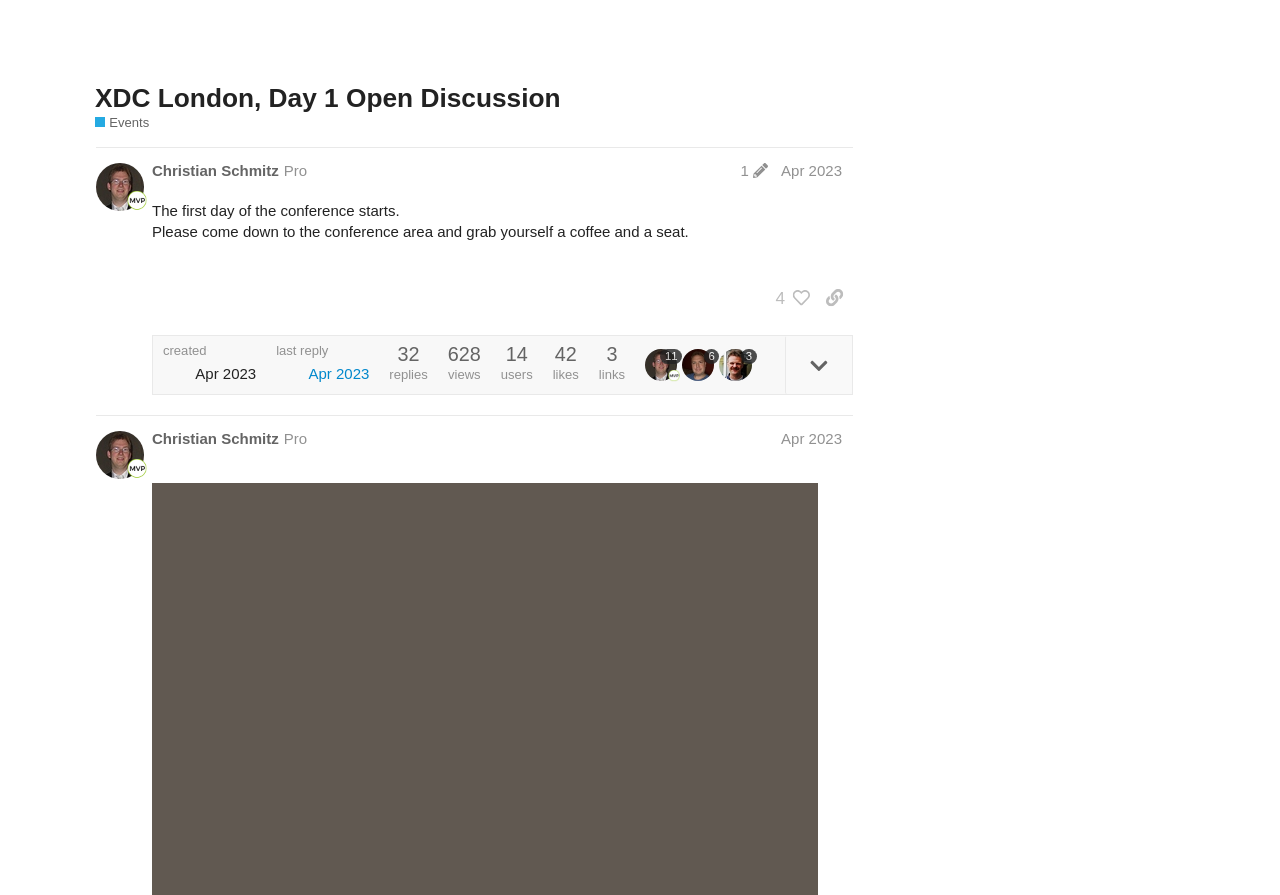Reply to the question with a single word or phrase:
How many posts are there on this page?

4